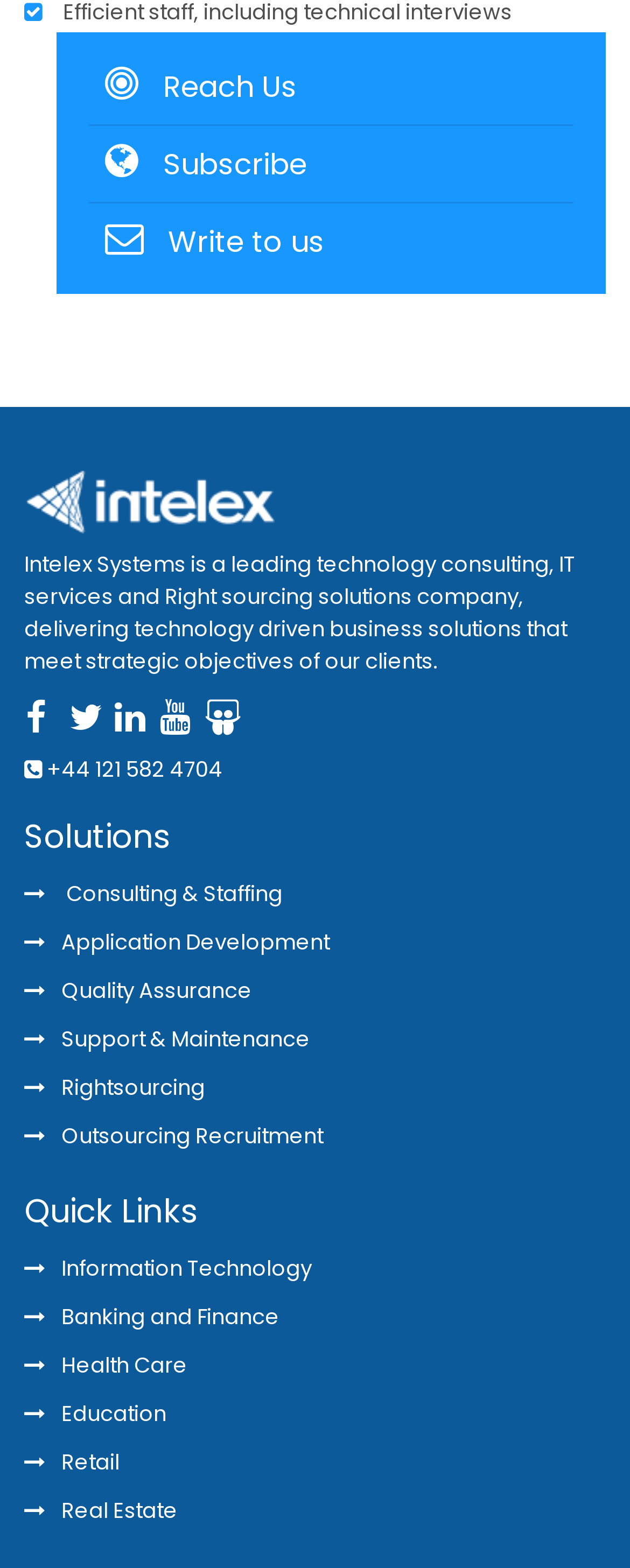Determine the bounding box coordinates of the region that needs to be clicked to achieve the task: "Go to Consulting & Staffing".

[0.038, 0.56, 0.449, 0.579]